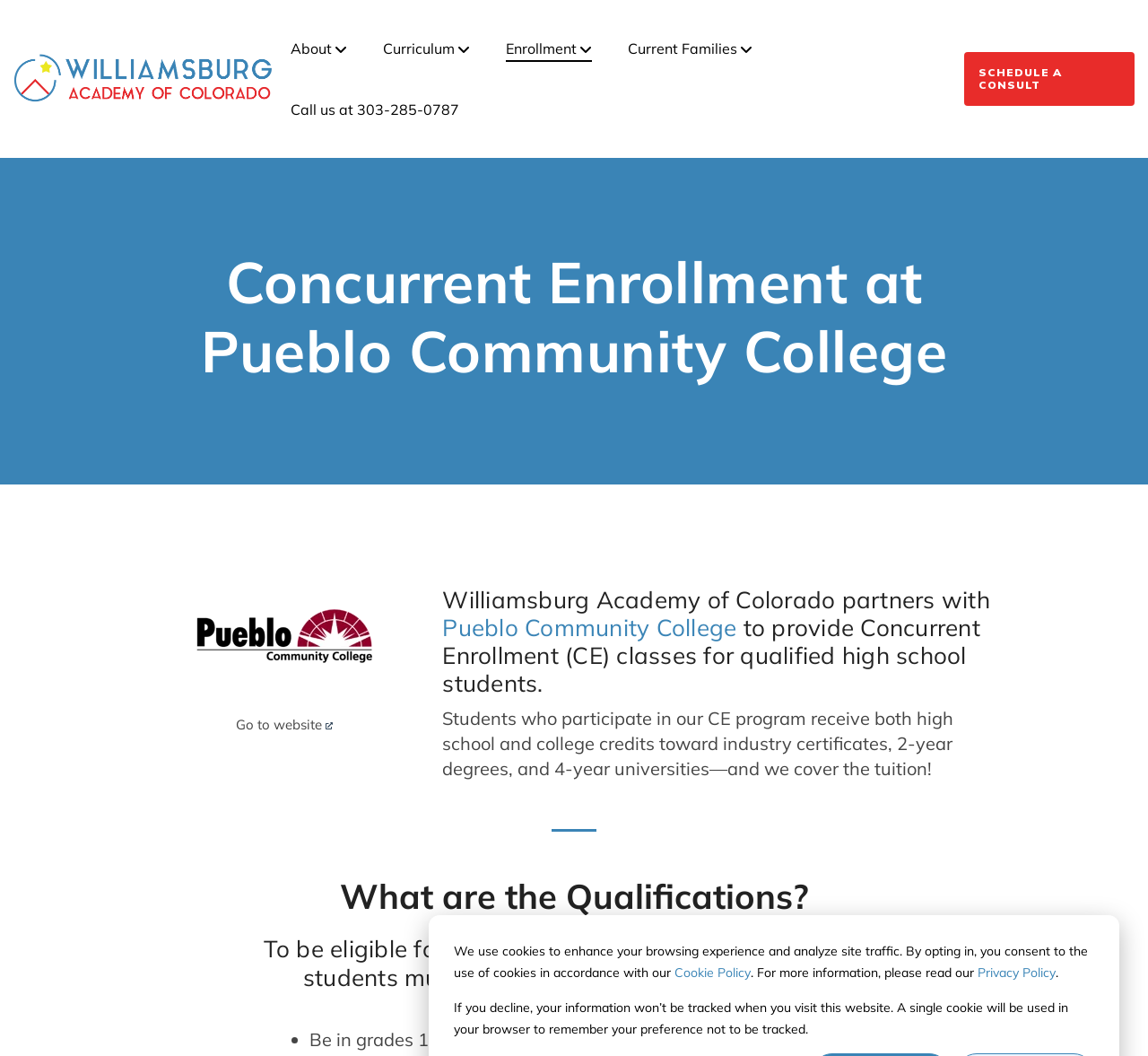Generate the text of the webpage's primary heading.

Concurrent Enrollment at Pueblo Community College